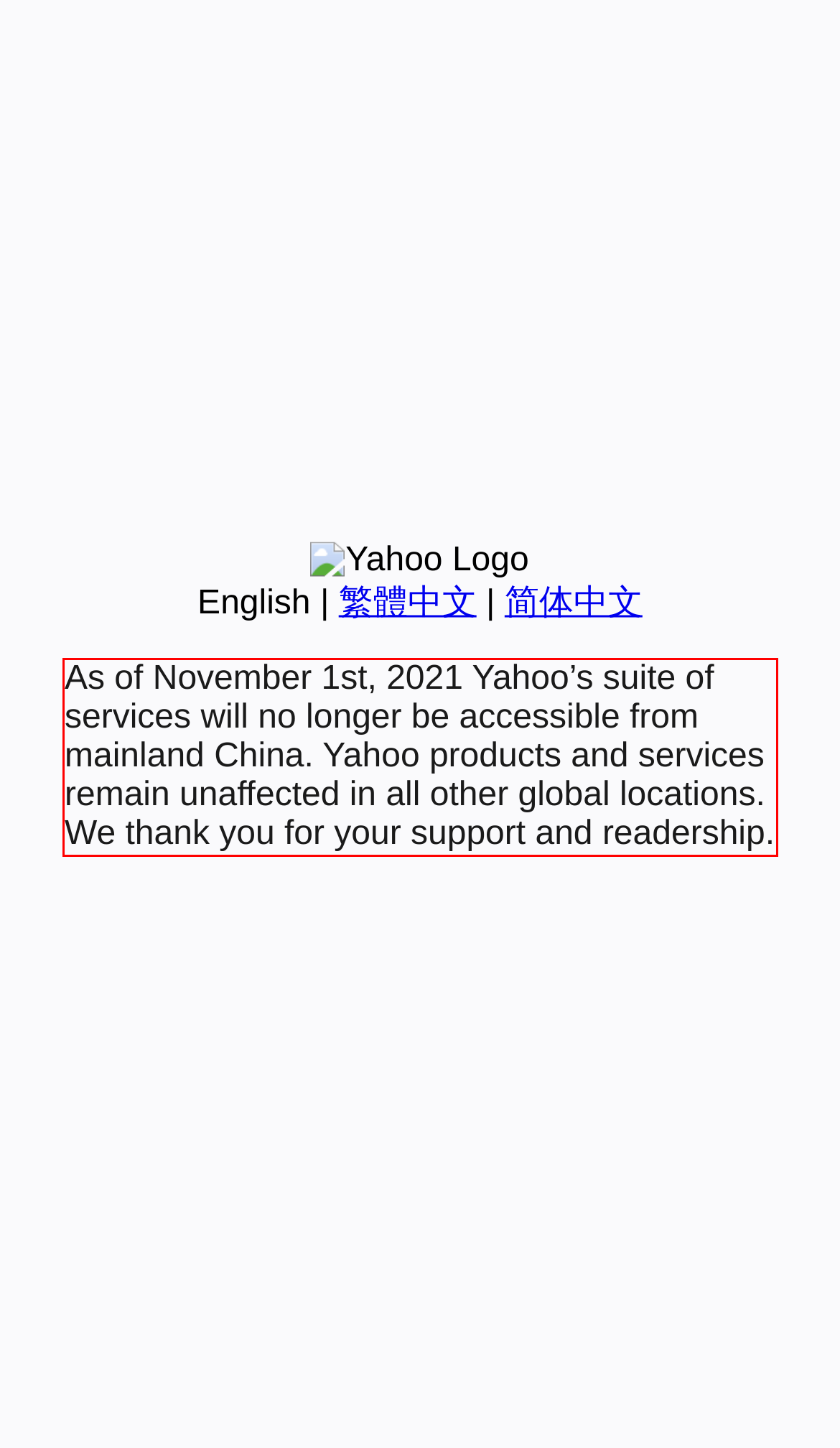Perform OCR on the text inside the red-bordered box in the provided screenshot and output the content.

As of November 1st, 2021 Yahoo’s suite of services will no longer be accessible from mainland China. Yahoo products and services remain unaffected in all other global locations. We thank you for your support and readership.